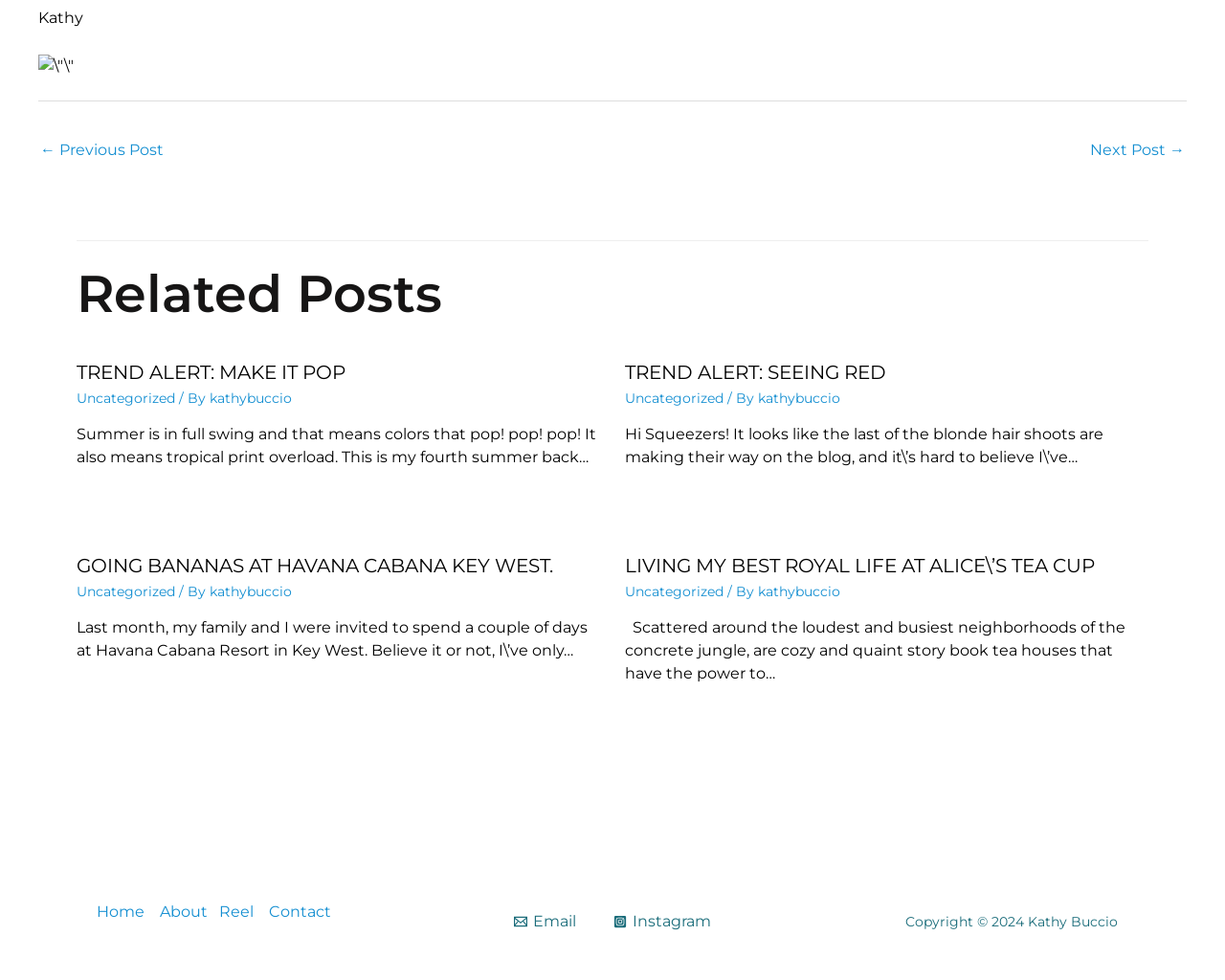Identify the bounding box coordinates for the element you need to click to achieve the following task: "View the 'Related Posts'". Provide the bounding box coordinates as four float numbers between 0 and 1, in the form [left, top, right, bottom].

[0.062, 0.266, 0.938, 0.335]